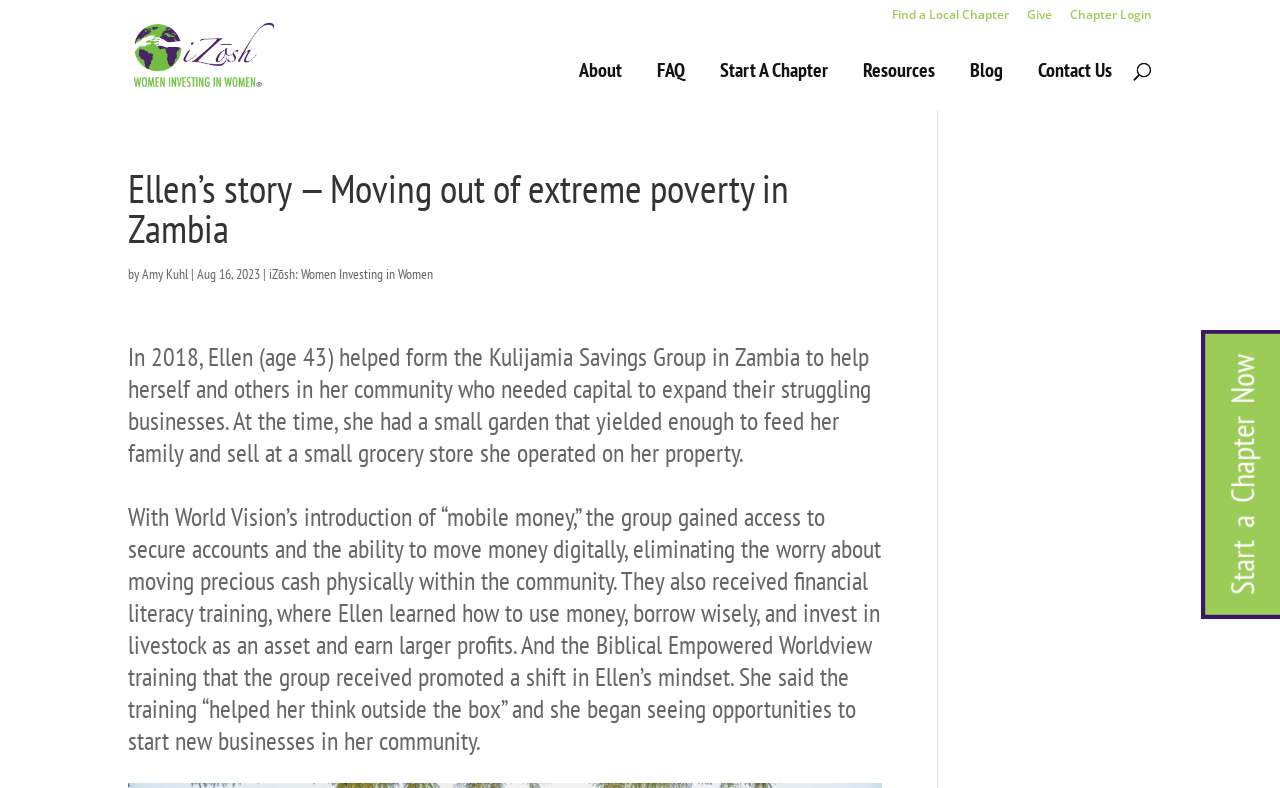Predict the bounding box coordinates of the area that should be clicked to accomplish the following instruction: "Search for something". The bounding box coordinates should consist of four float numbers between 0 and 1, i.e., [left, top, right, bottom].

[0.1, 0.038, 0.9, 0.039]